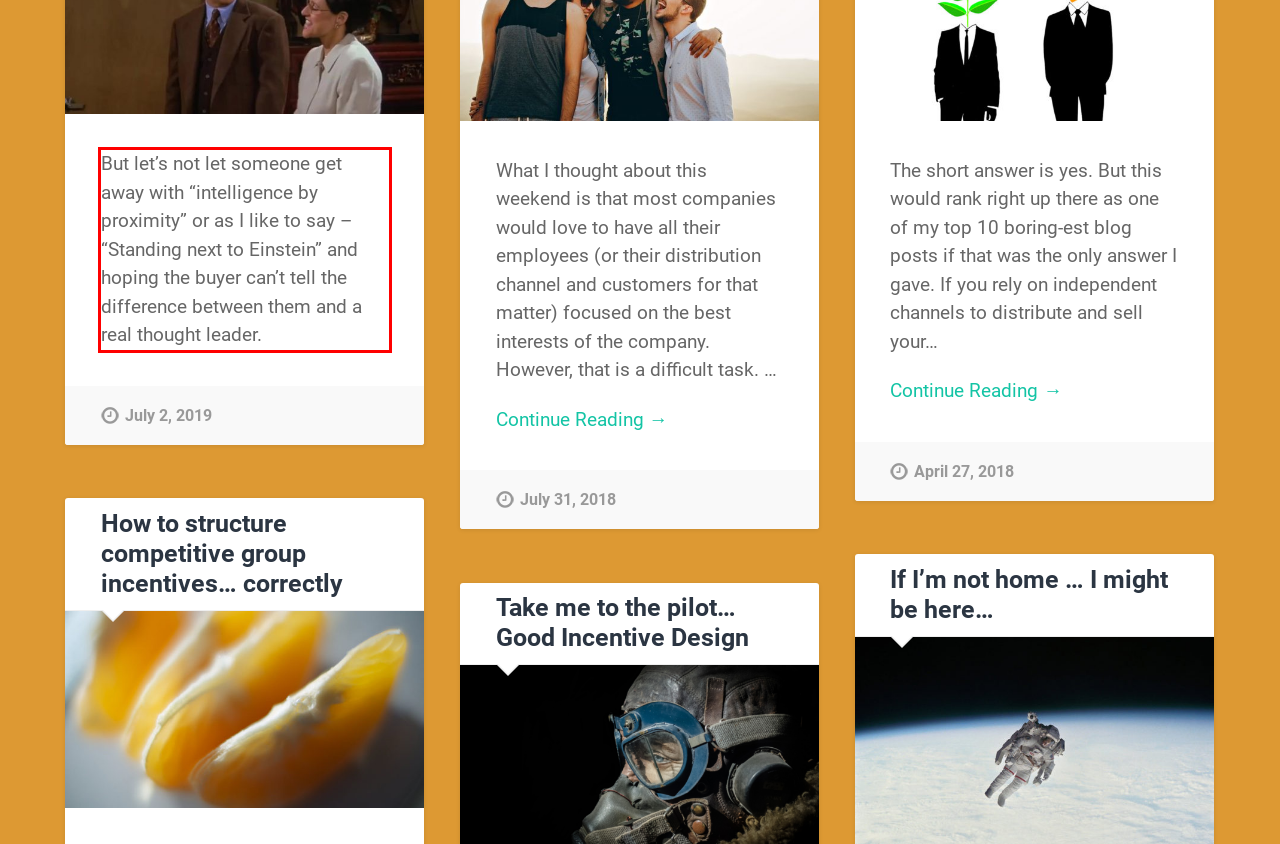Given the screenshot of the webpage, identify the red bounding box, and recognize the text content inside that red bounding box.

But let’s not let someone get away with “intelligence by proximity” or as I like to say – “Standing next to Einstein” and hoping the buyer can’t tell the difference between them and a real thought leader.